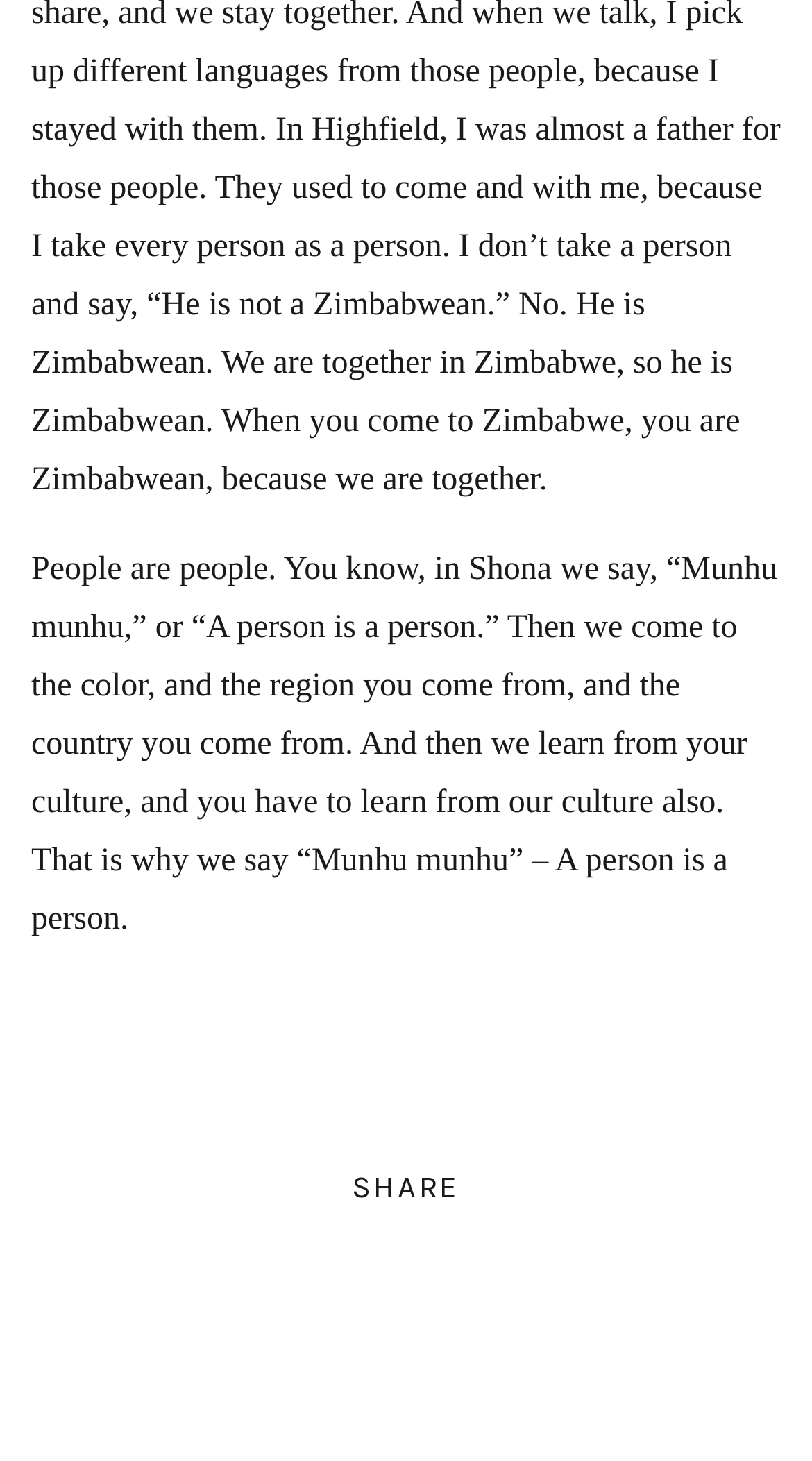Based on the element description: "twitter", identify the UI element and provide its bounding box coordinates. Use four float numbers between 0 and 1, [left, top, right, bottom].

[0.267, 0.922, 0.474, 0.942]